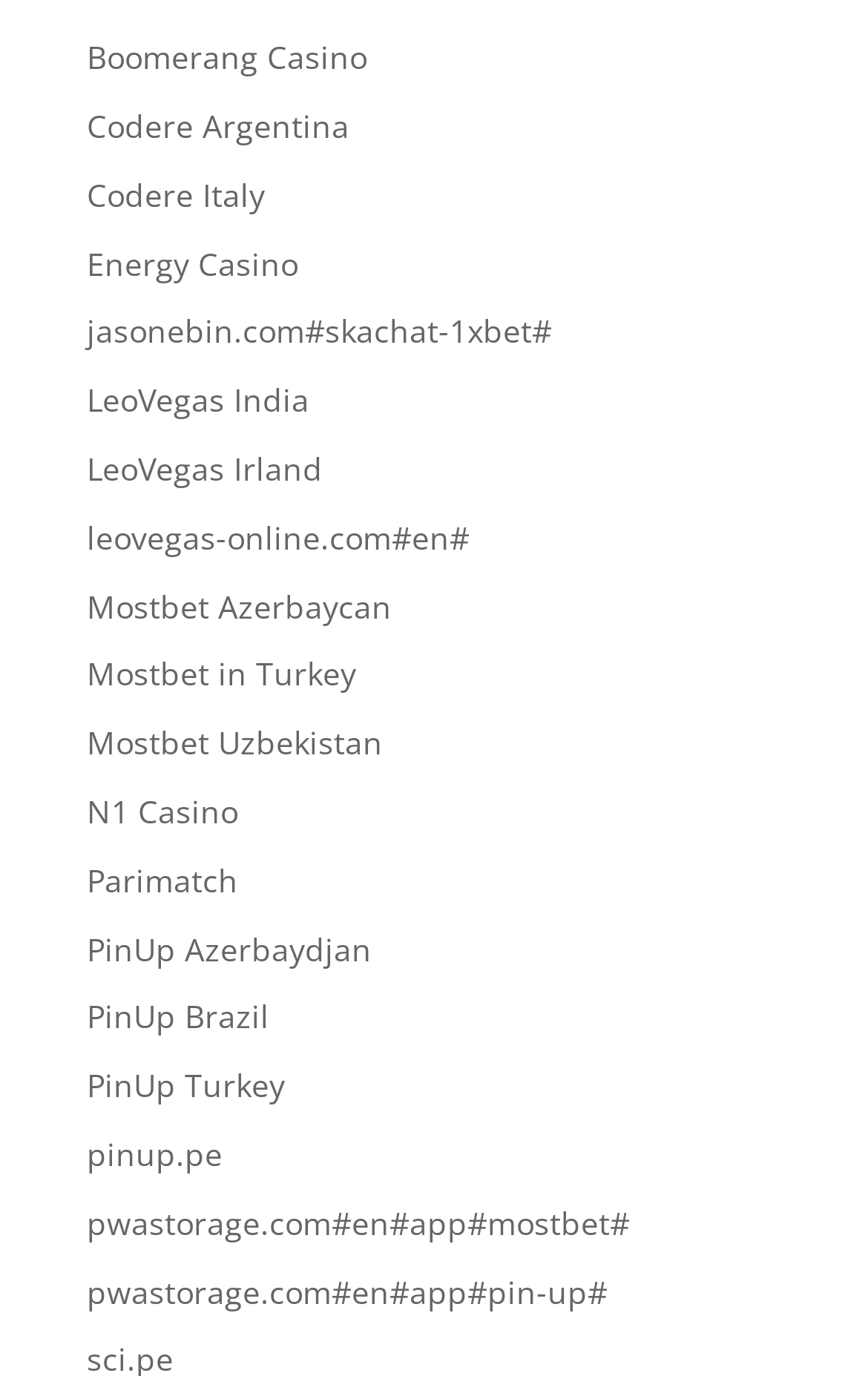Please identify the coordinates of the bounding box that should be clicked to fulfill this instruction: "Go to Codere Argentina".

[0.1, 0.076, 0.403, 0.107]